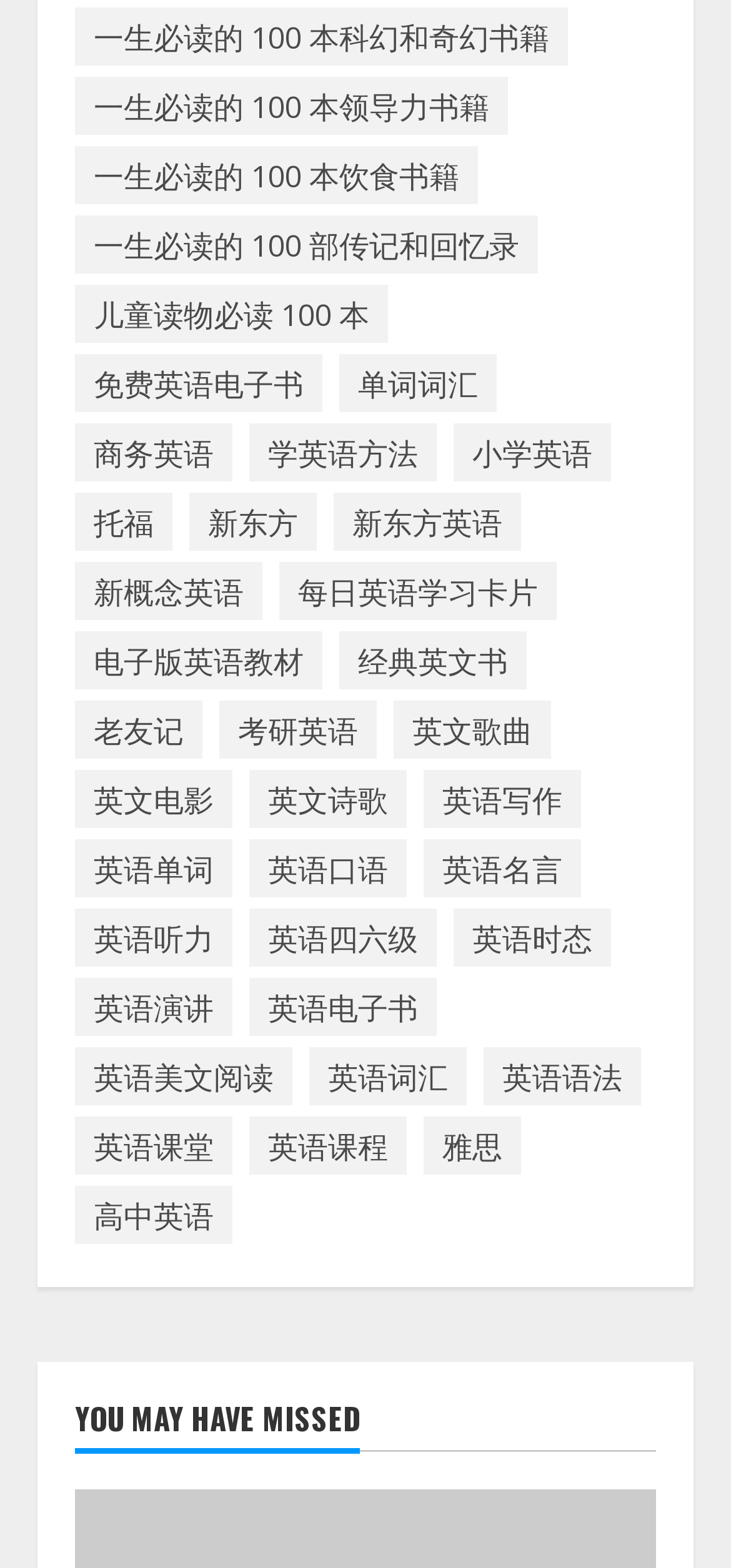Bounding box coordinates should be in the format (top-left x, top-left y, bottom-right x, bottom-right y) and all values should be floating point numbers between 0 and 1. Determine the bounding box coordinate for the UI element described as: 一生必读的 100 部传记和回忆录

[0.103, 0.137, 0.736, 0.174]